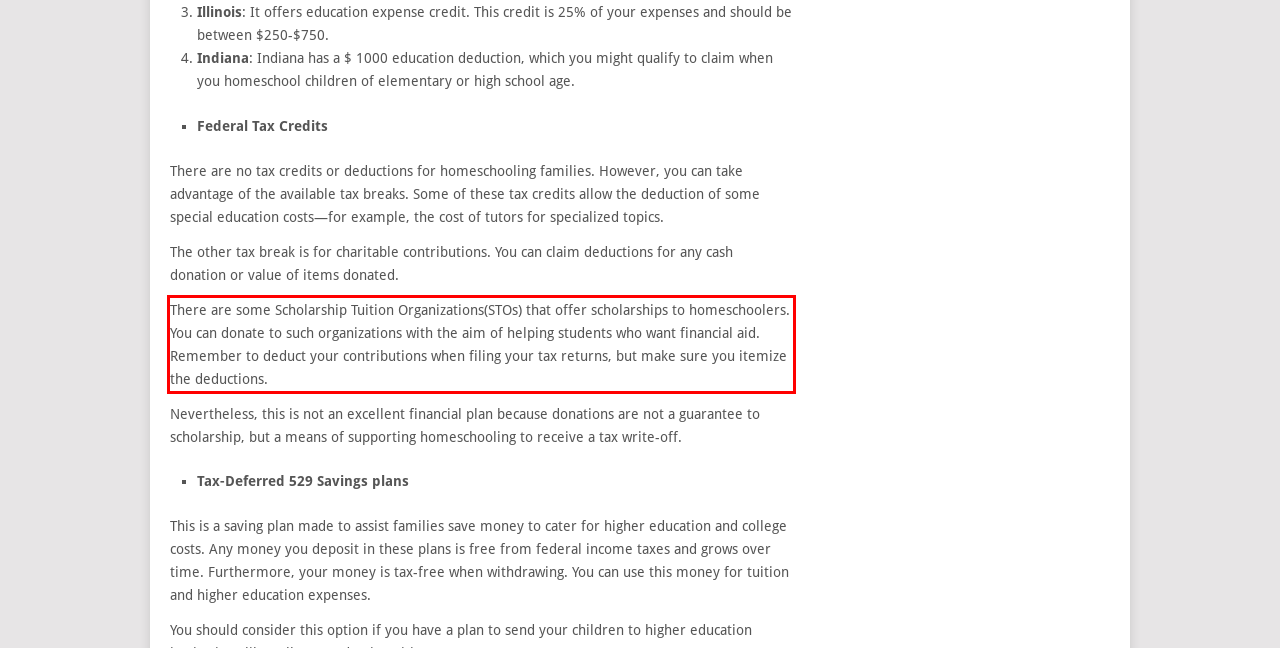Examine the webpage screenshot and use OCR to obtain the text inside the red bounding box.

There are some Scholarship Tuition Organizations(STOs) that offer scholarships to homeschoolers. You can donate to such organizations with the aim of helping students who want financial aid. Remember to deduct your contributions when filing your tax returns, but make sure you itemize the deductions.